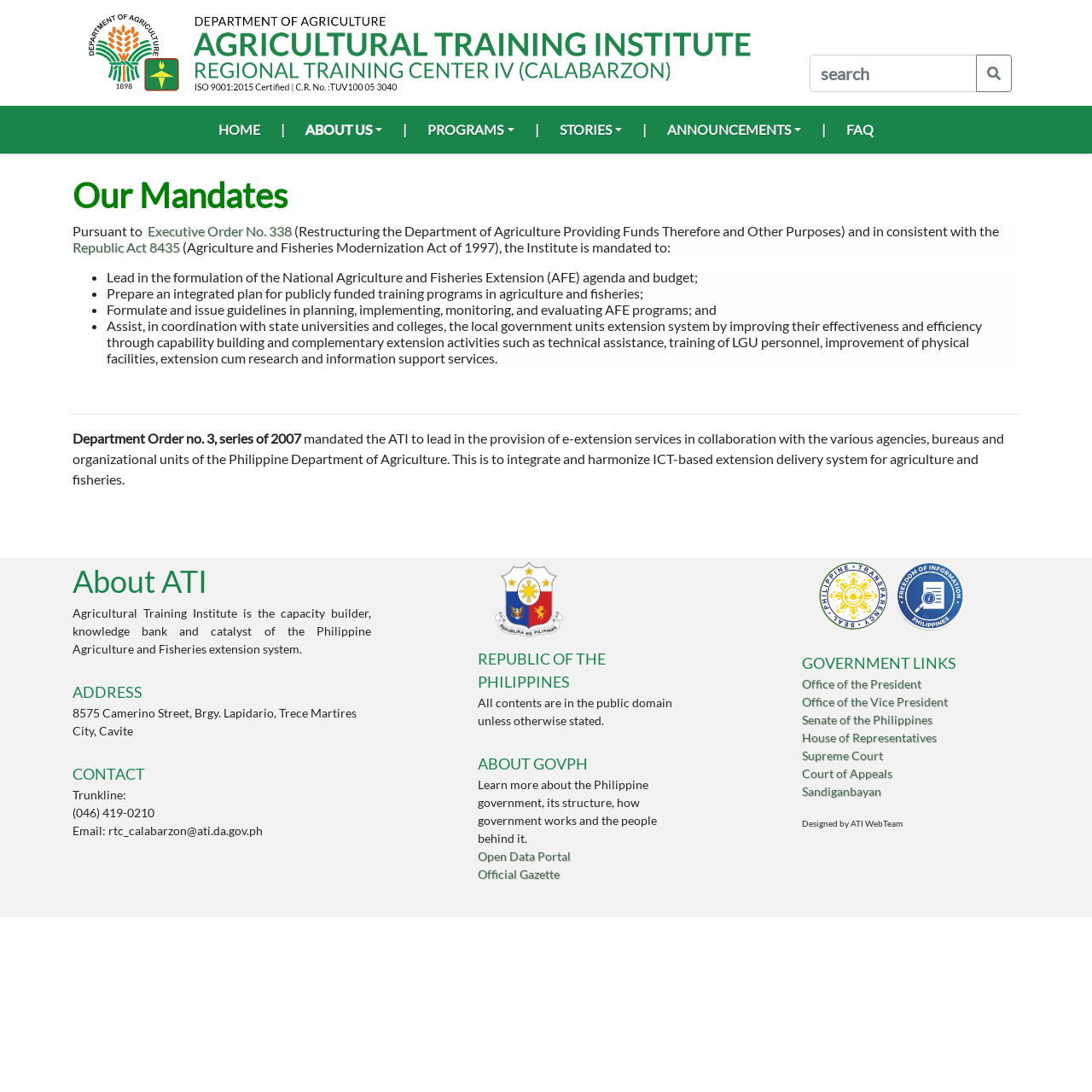Create an elaborate caption that covers all aspects of the webpage.

The webpage is about the Agricultural Training Institute (ATI) Calabarzon, with a focus on its mandates. At the top of the page, there is a web header image and a link to skip to the main content. Below this, there is a search box and a button on the right side. The main navigation menu is located below, with links to HOME, ABOUT US, PROGRAMS, STORIES, ANNOUNCEMENTS, and FAQ.

The main content of the page is divided into two sections. The first section is about the institute's mandates, which are listed in bullet points. These mandates include leading in the formulation of the National Agriculture and Fisheries Extension agenda and budget, preparing an integrated plan for publicly funded training programs, and assisting local government units in improving their extension systems.

The second section is about the institute itself, with a brief description of its role as a capacity builder, knowledge bank, and catalyst of the Philippine Agriculture and Fisheries extension system. The institute's address, contact information, and email are also provided.

At the bottom of the page, there are links to government websites, including the Official Gazette and Open Data Portal, as well as a section on government links, which includes links to the Office of the President, Office of the Vice President, Senate of the Philippines, and other government agencies. The page also features several images, including a logo and icons for social media and other websites.